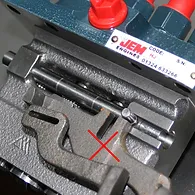Provide your answer in one word or a succinct phrase for the question: 
What is the purpose of the 'X' mark?

Point of interest or area to avoid